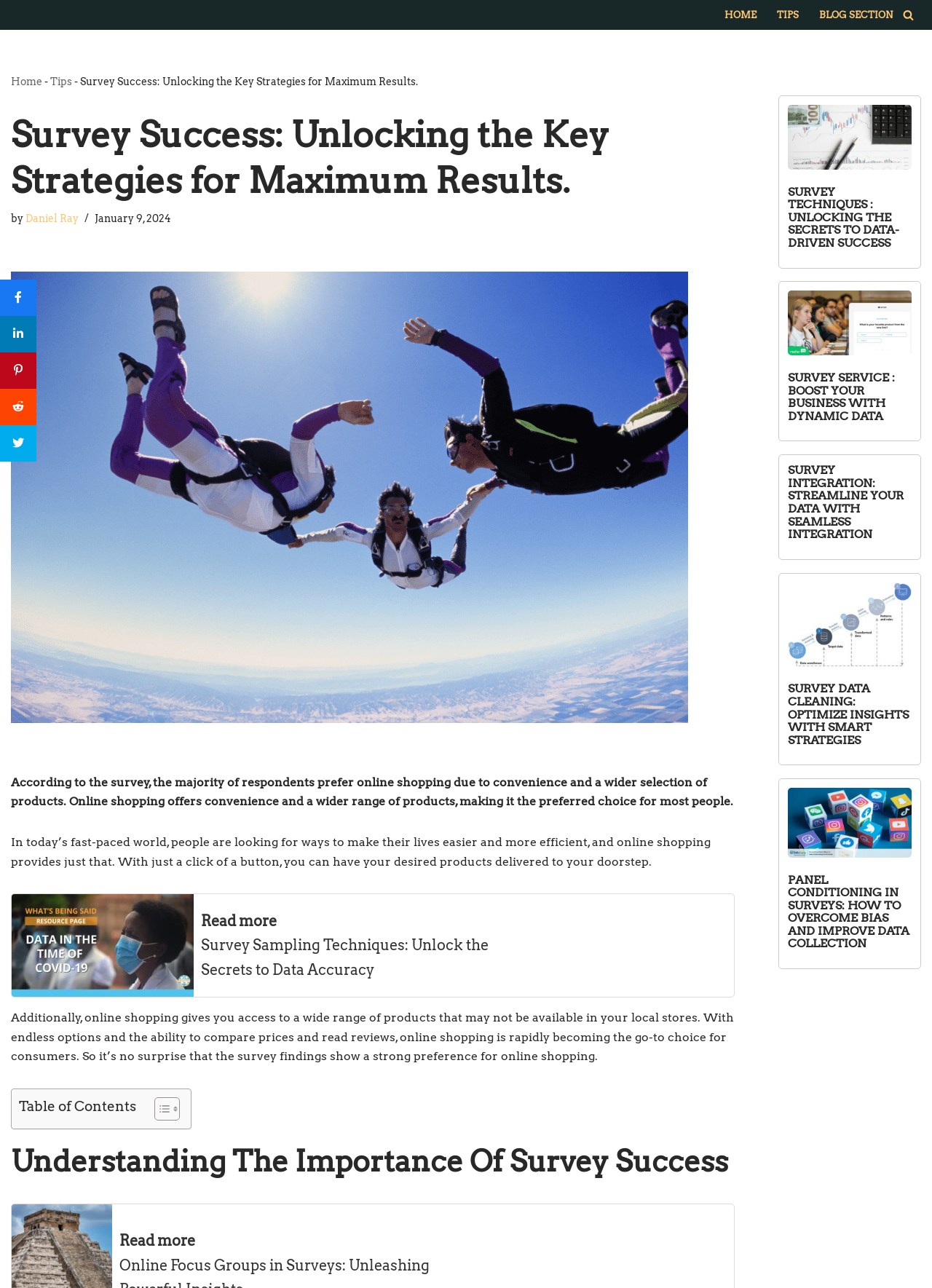Please respond to the question with a concise word or phrase:
What is the author's name of the article?

Daniel Ray